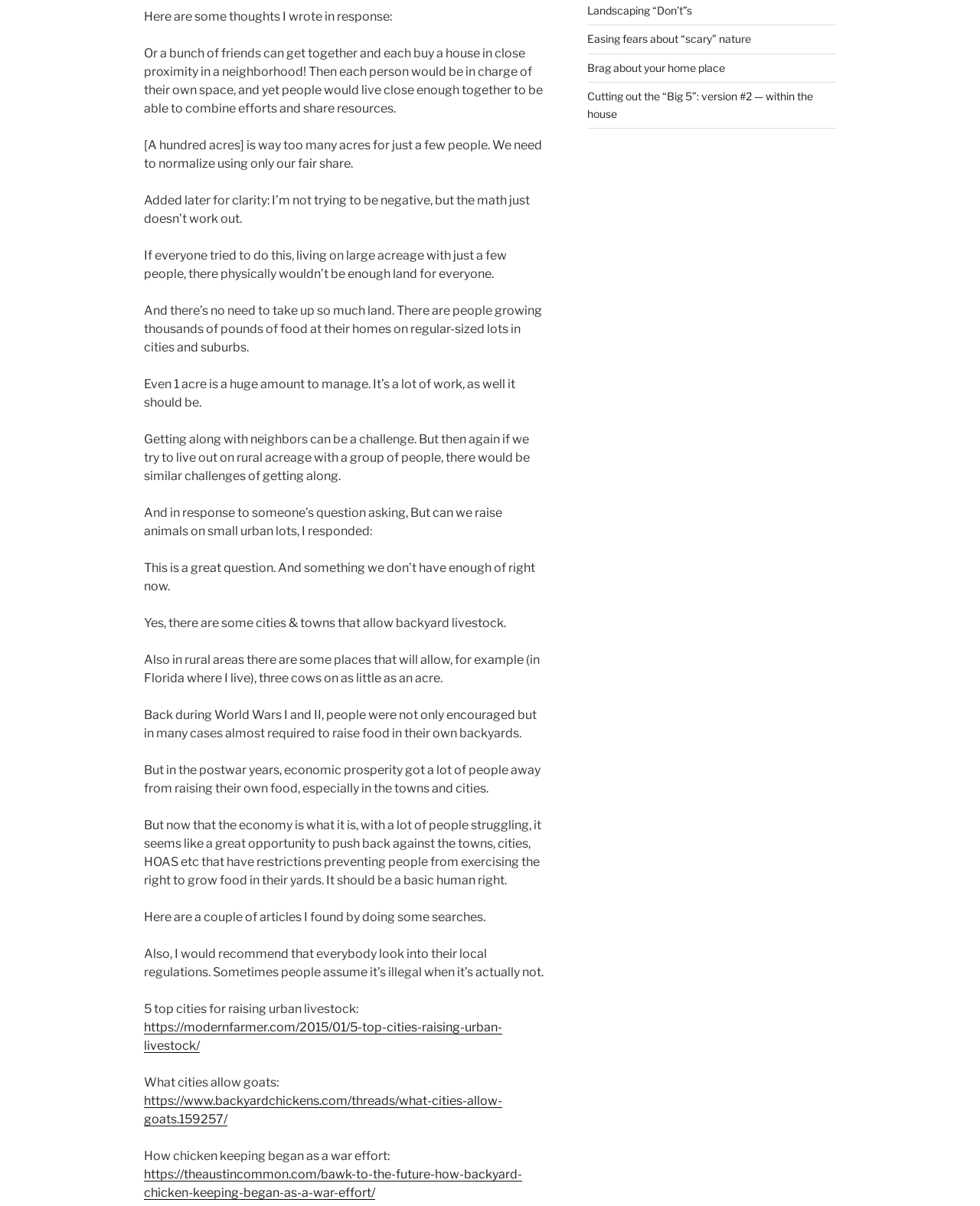Find the bounding box of the web element that fits this description: "Brag about your home place".

[0.599, 0.051, 0.74, 0.061]